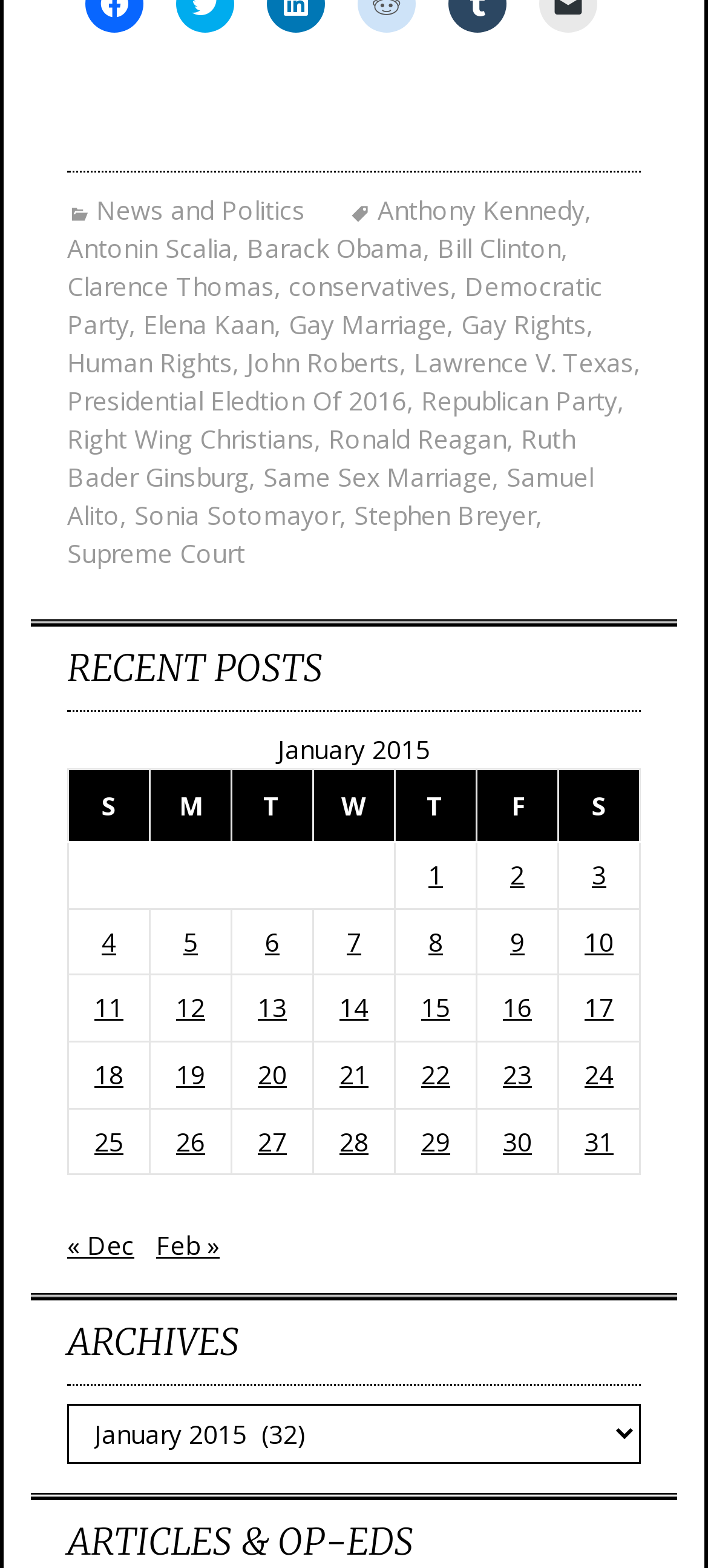Find the bounding box coordinates of the area to click in order to follow the instruction: "Go to Anthony Kennedy's page".

[0.492, 0.122, 0.826, 0.144]